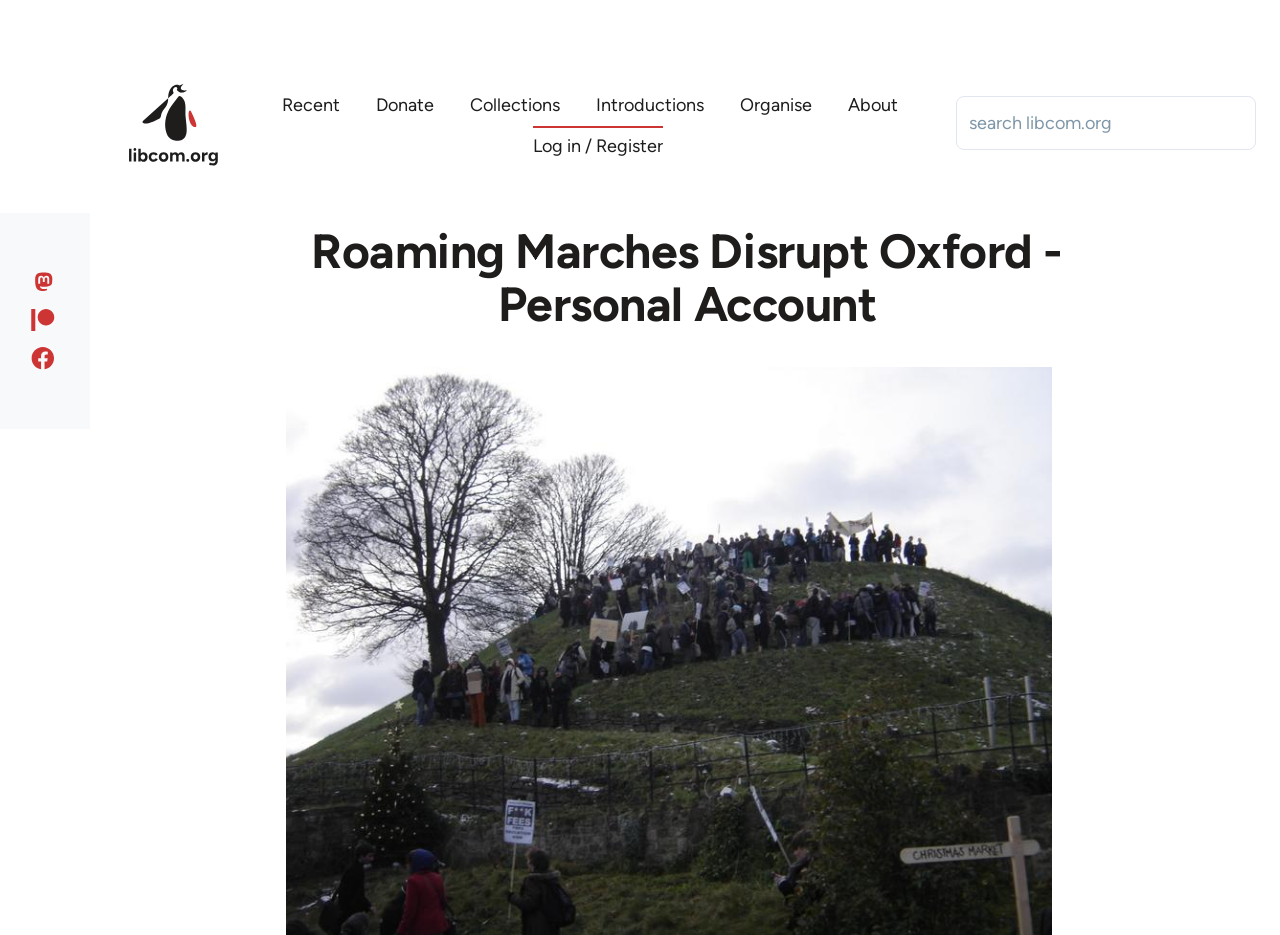What is the search box for?
Look at the image and provide a short answer using one word or a phrase.

search libcom.org